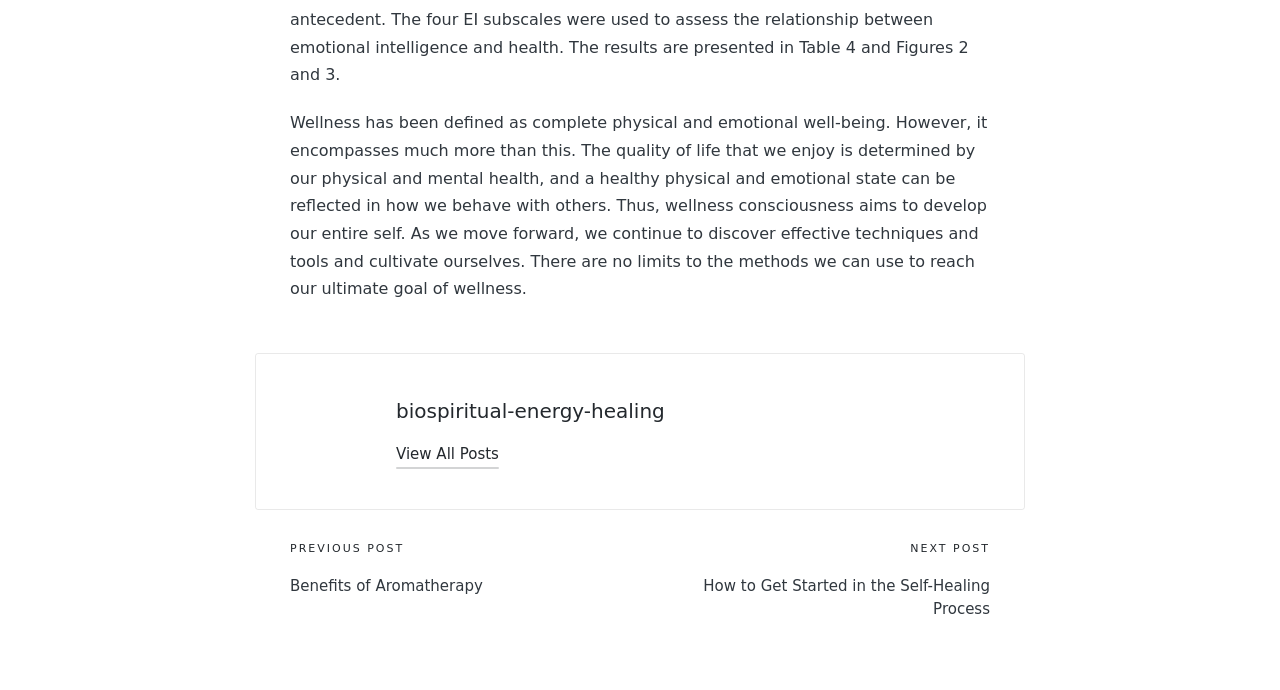What is the category of the link 'biospiritual-energy-healing'?
Kindly offer a comprehensive and detailed response to the question.

The link element 'biospiritual-energy-healing' is located in the context of a webpage discussing wellness and self-healing, suggesting that it is related to the category of wellness.